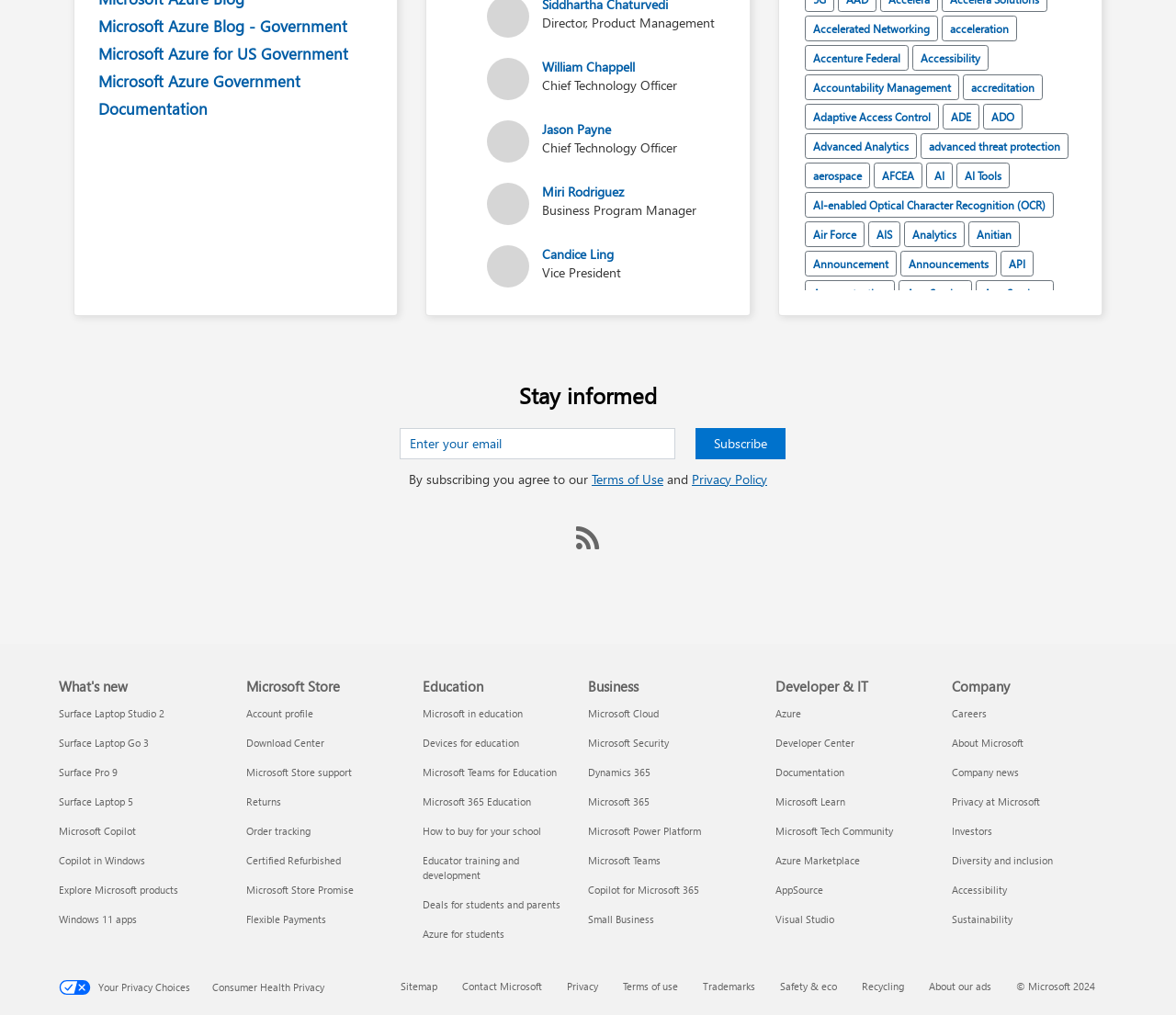Provide a brief response to the question using a single word or phrase: 
What is the category of 'Accelerated Networking'?

Networking